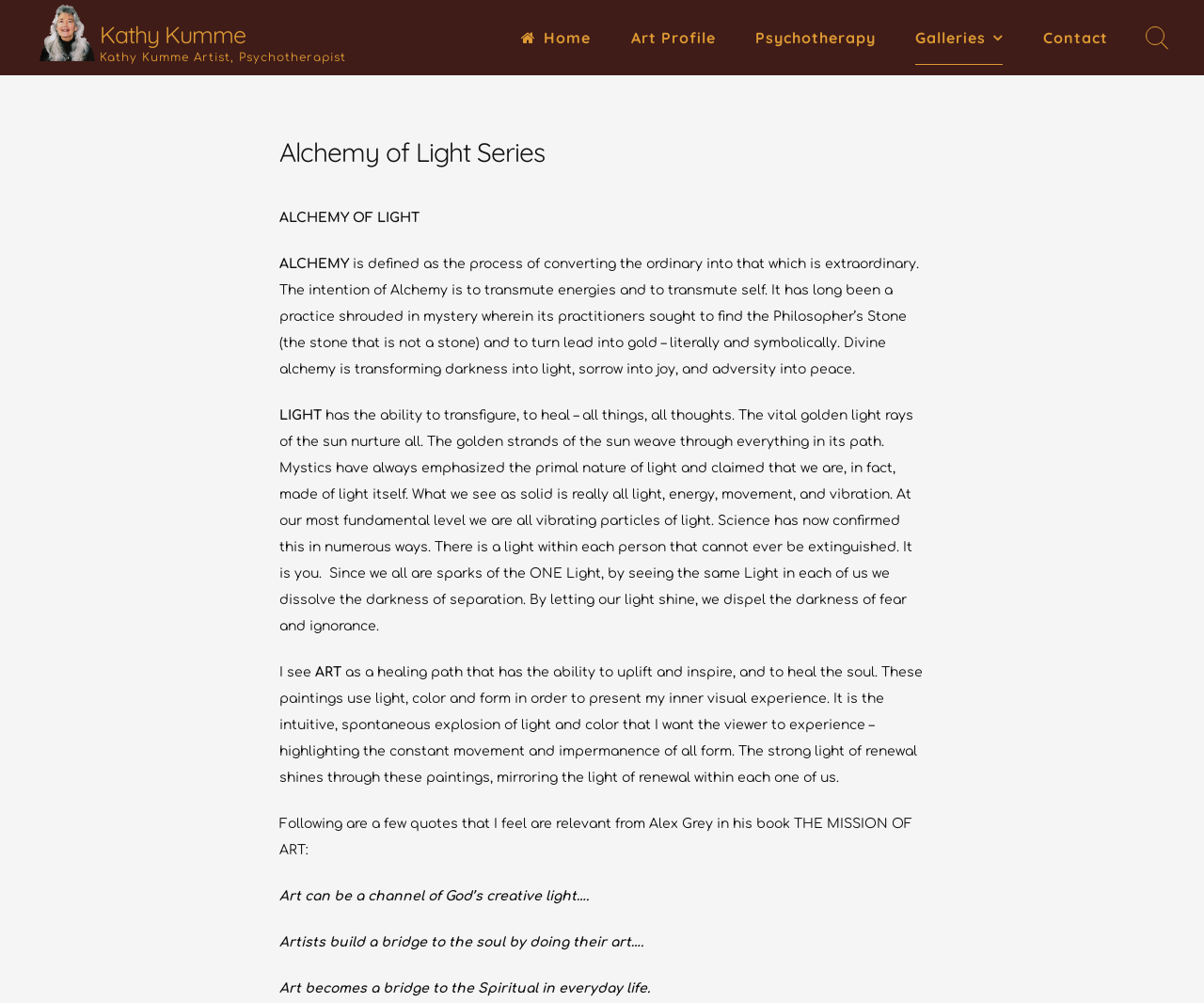Please analyze the image and give a detailed answer to the question:
What is the role of light in the Alchemy of Light Series?

By examining the StaticText elements, I found that light is described as having the ability to transfigure, heal, and nurture. It is also mentioned that light is the fundamental nature of everything, and that it can dispel darkness and fear. This implies that light plays a crucial role in transforming and healing in the Alchemy of Light Series.